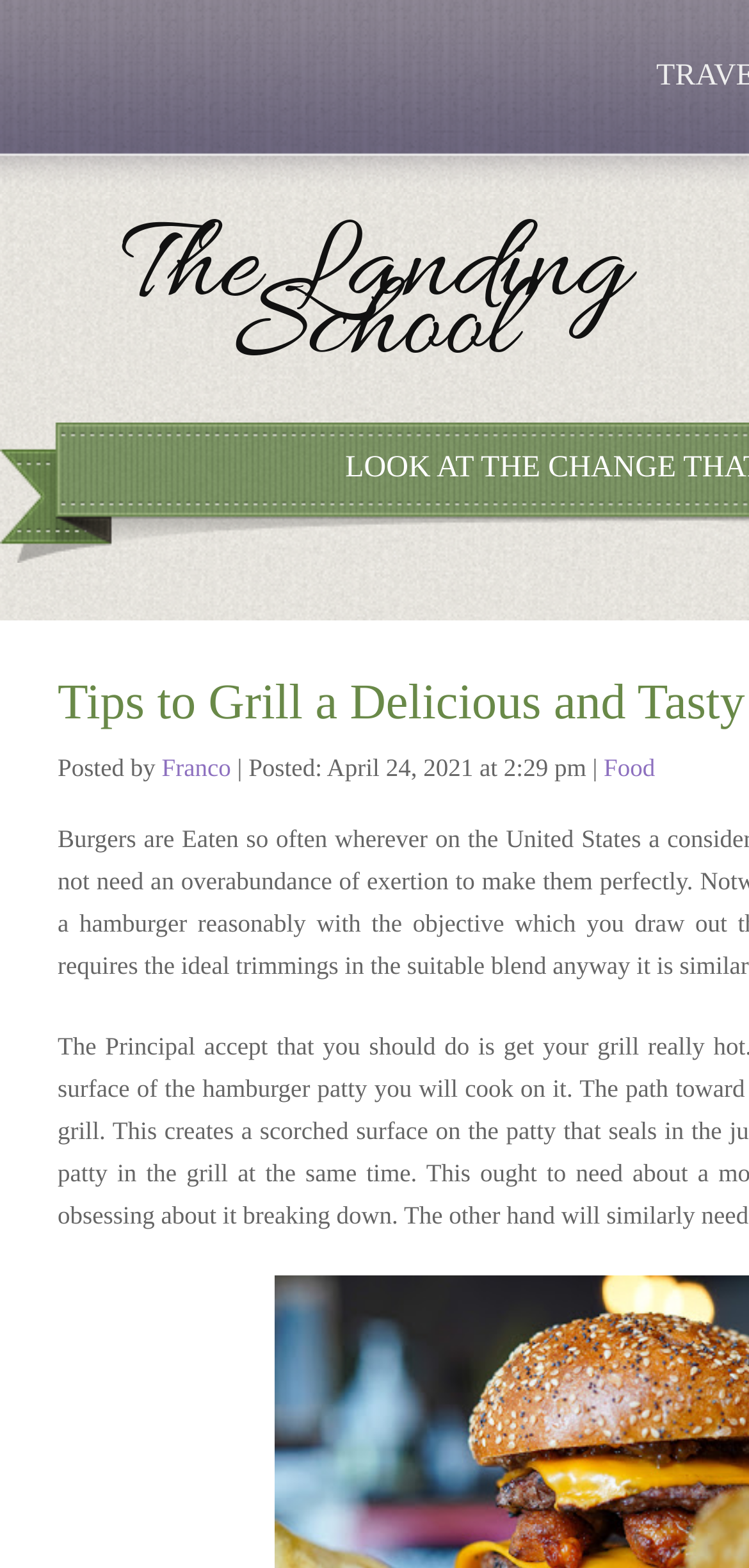Determine the bounding box for the UI element as described: "The Landing School". The coordinates should be represented as four float numbers between 0 and 1, formatted as [left, top, right, bottom].

[0.162, 0.136, 0.838, 0.255]